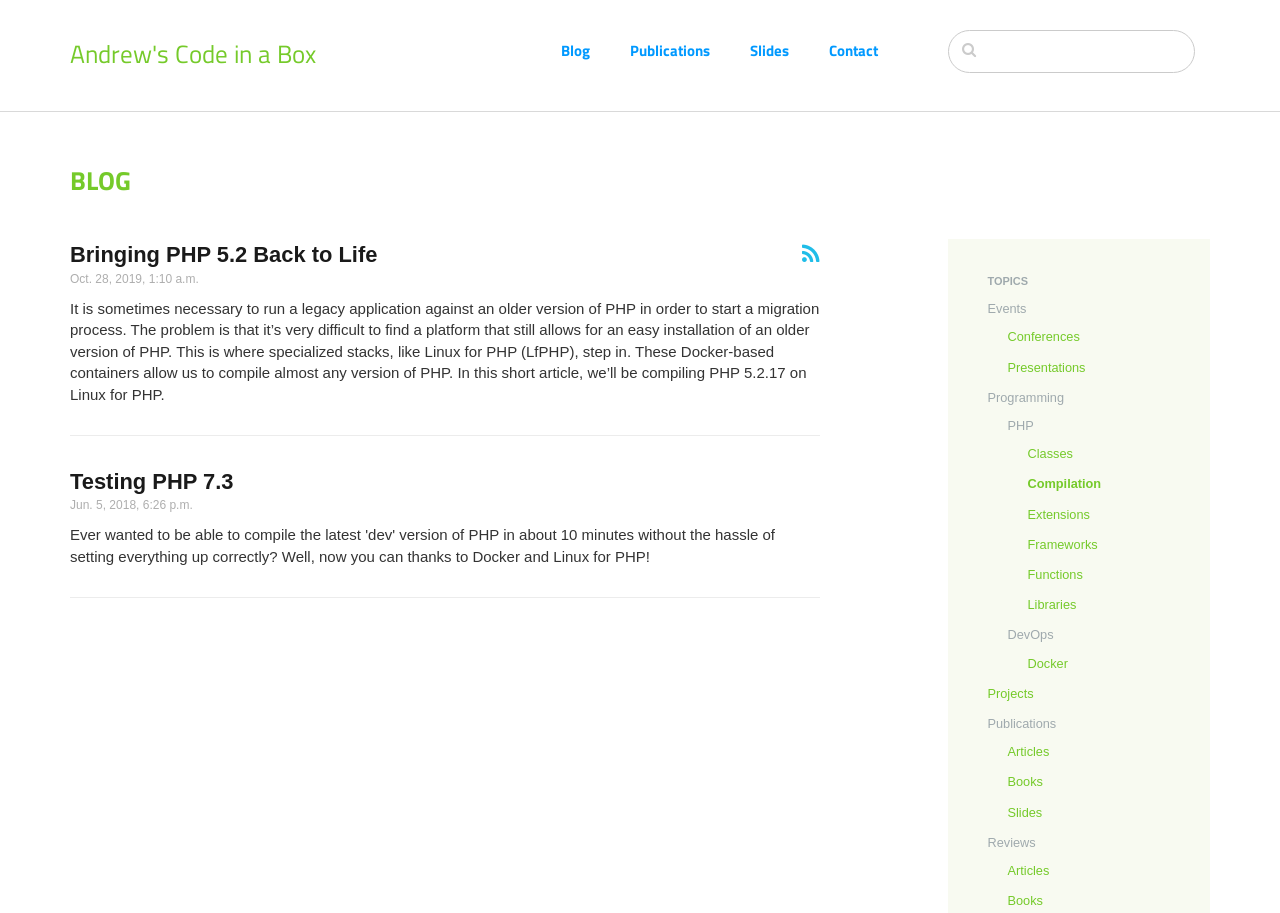How many blog articles are listed?
Please provide a detailed and comprehensive answer to the question.

I counted the number of blog article links on the webpage, which are 'Bringing PHP 5.2 Back to Life' and 'Testing PHP 7.3', so there are 2 blog articles listed.